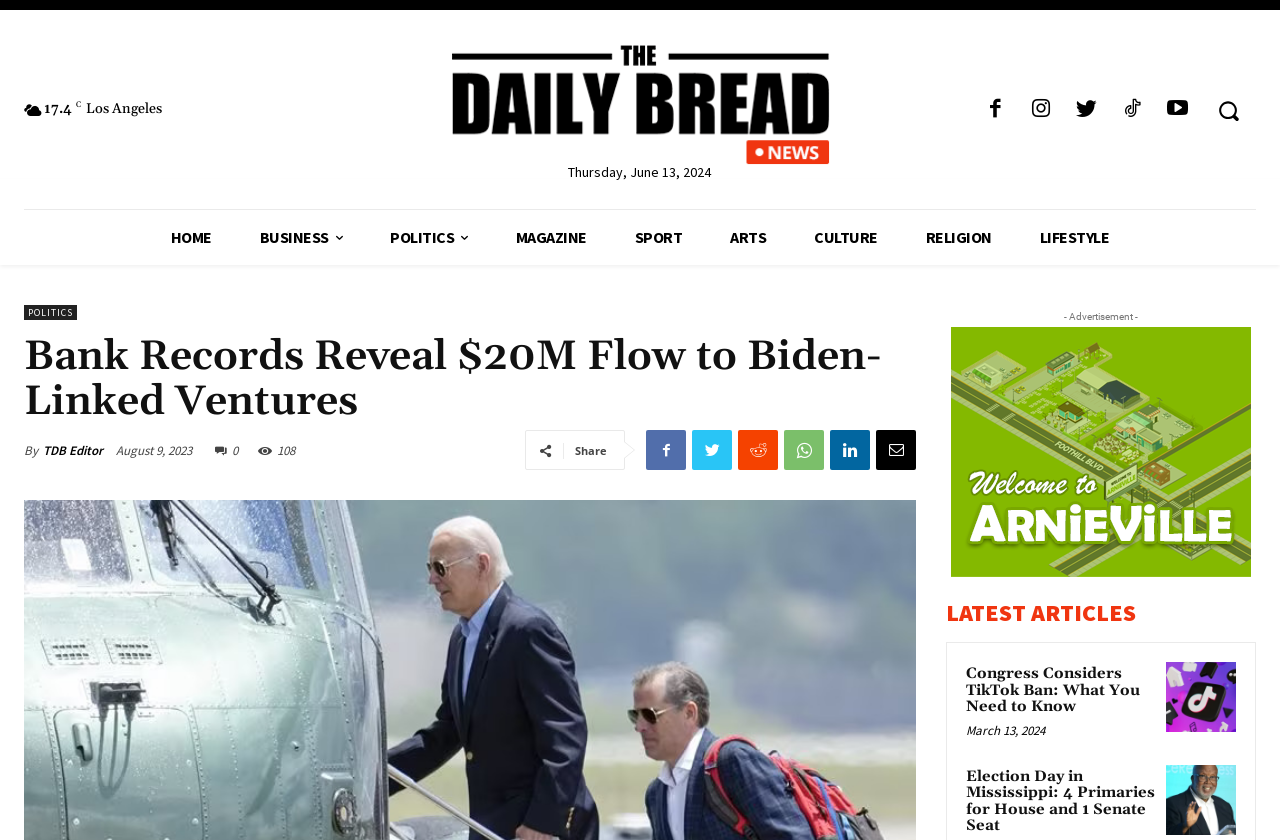Please find the bounding box coordinates for the clickable element needed to perform this instruction: "View the latest articles".

[0.739, 0.711, 0.981, 0.751]